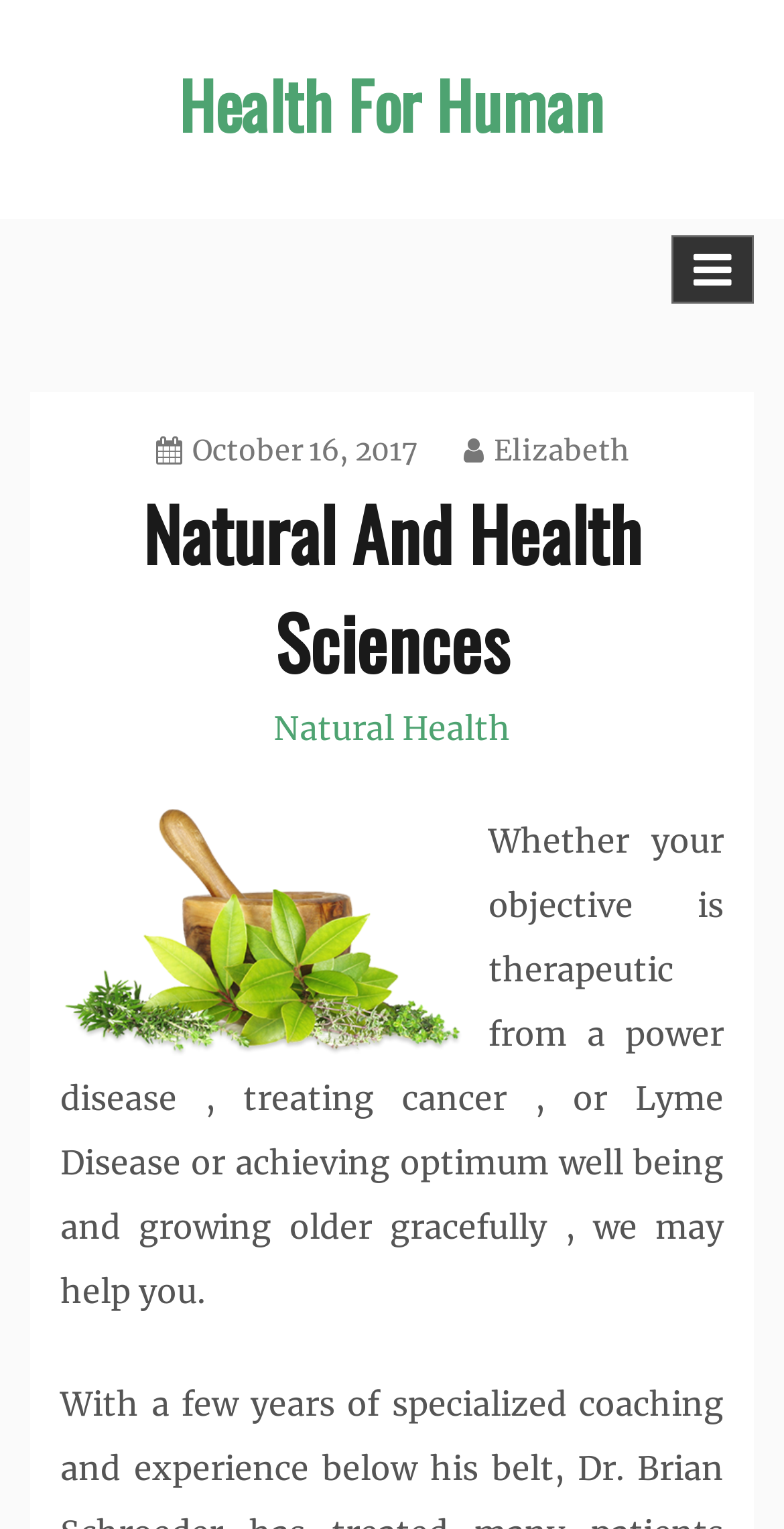What is the main topic of the webpage?
Please provide a comprehensive answer to the question based on the webpage screenshot.

The main topic of the webpage can be inferred from the heading 'Natural And Health Sciences' and the image with the text 'Natural Health'.